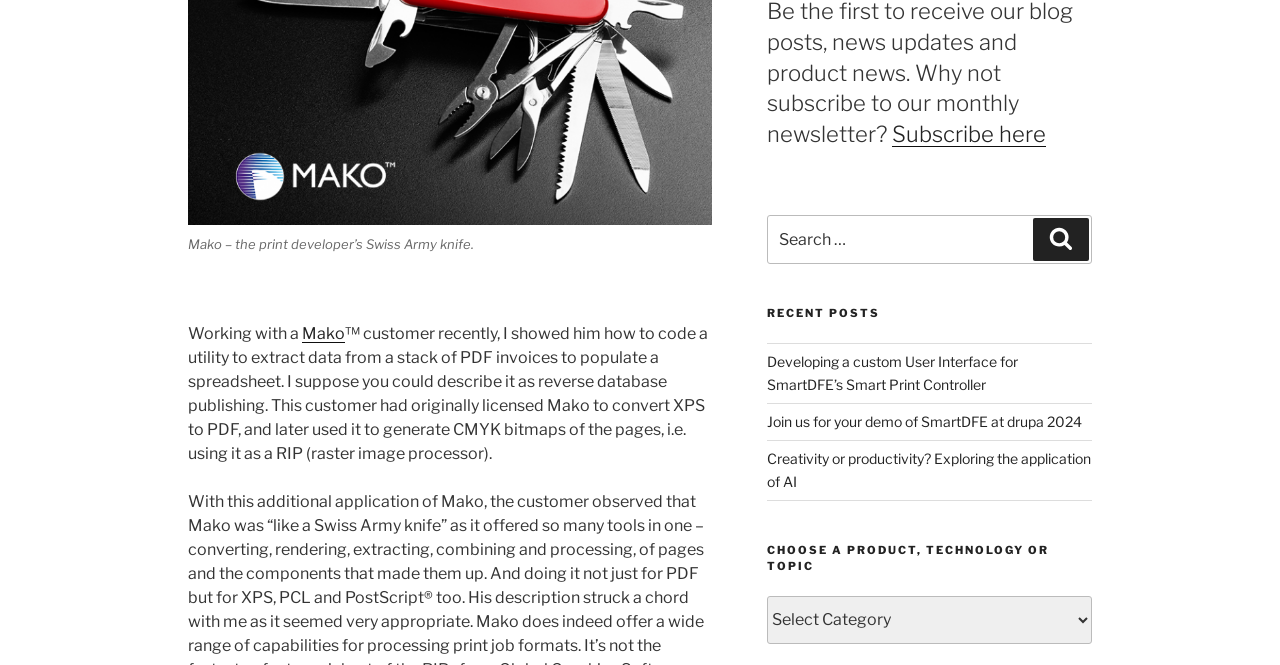Show the bounding box coordinates for the HTML element described as: "Subscribe here".

[0.697, 0.182, 0.817, 0.221]